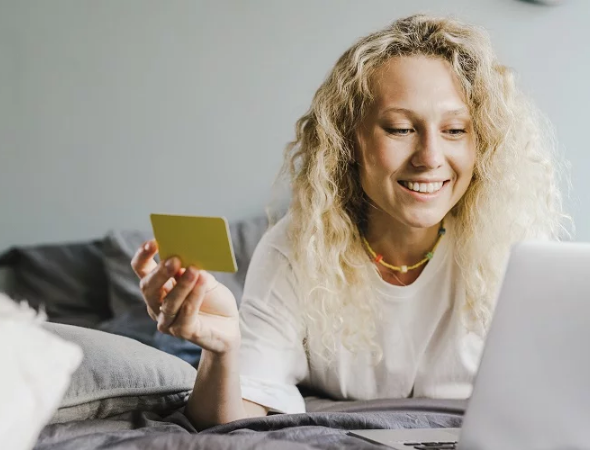Provide a rich and detailed narrative of the image.

In this engaging image, a woman with curly blonde hair smiles brightly as she is comfortably reclined on a bed covered in soft pillows and blankets. Dressed in a simple white t-shirt, she holds a yellow card in one hand while using a laptop in front of her. Her body language conveys an air of satisfaction and curiosity, indicating she might be exploring options related to cashback offers or managing her finances online. The warm, inviting colors of the bedding and the soft lighting create a cozy atmosphere, perfectly reflecting the theme of financial empowerment and modern banking. This image complements the article titled "Bank Cashback: How to Win with Your Credit Card?", reinforcing the message of making savvy financial decisions through the use of credit cards.